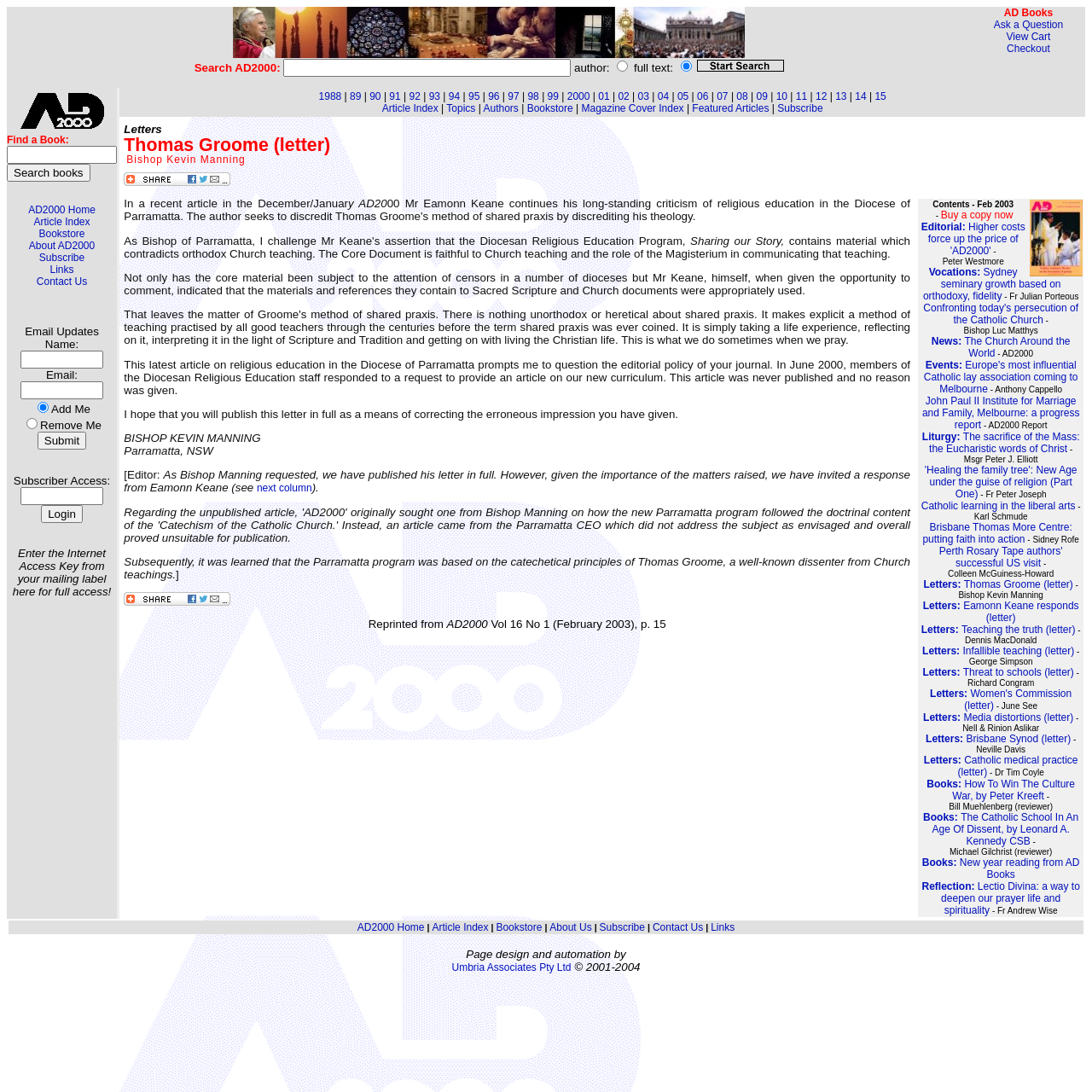Describe all the key features and sections of the webpage thoroughly.

The webpage is about AD2000, a journal of religious opinion. At the top, there is a layout table with two cells. The left cell contains an image with the journal's name, and the right cell has three links: "Ask a Question", "View Cart", and "Checkout". 

Below this table, there is a search bar with a textbox, two radio buttons, and a submit button. The search bar is labeled "Search AD2000: author: full text: submit". 

The main content of the webpage is divided into two sections. The left section has a layout table with multiple rows. The first row contains an image with the journal's name, followed by a table with links to various sections of the website, including "Find a Book: Search books", "AD2000 Home", "Article Index", "Bookstore", "About AD2000", "Subscribe", "Links", and "Contact Us". 

Below this table, there is a section for email updates, where users can enter their name and email address to subscribe or unsubscribe. There is also a section for subscriber access, where users can enter their internet access key to gain full access to the website.

The right section of the webpage has a layout table with a single row, containing a long list of links to different years, from 1988 to 2015, as well as links to "Article Index", "Topics", "Authors", "Bookstore", and "Magazine Cover Index".